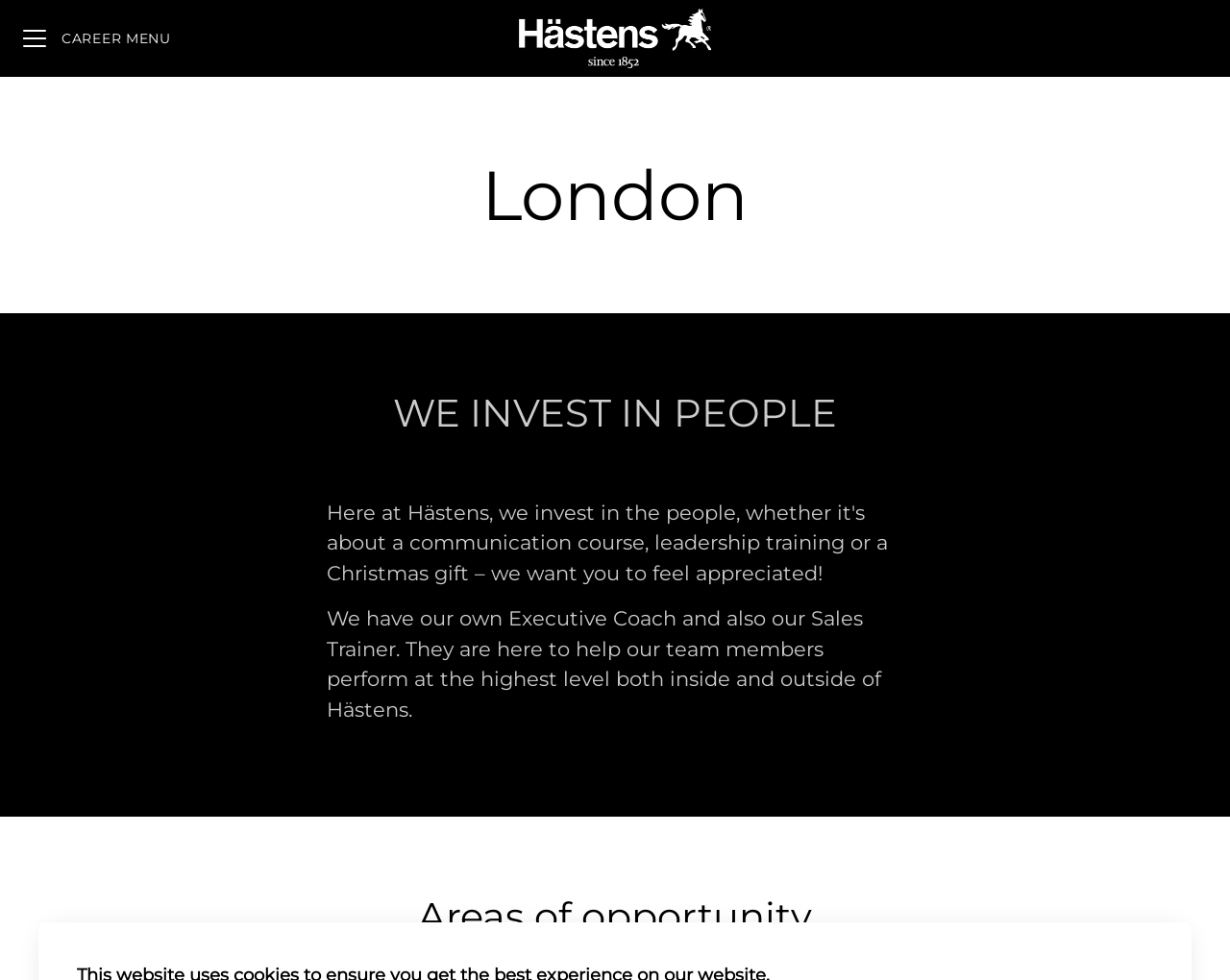Describe the webpage in detail, including text, images, and layout.

The webpage is about Hästens in London, with a prominent header section at the top. In the top-left corner, there is a button labeled "CAREER MENU" and a link to "Hästens career site" with an accompanying image, positioned to the right of the button. 

Below the header section, there is a large heading that reads "London", taking up most of the width of the page. Underneath this heading, there is another heading that states "WE INVEST IN PEOPLE", positioned roughly in the middle of the page. 

Following this, there is a block of text that describes the company's investment in its people, mentioning an Executive Coach and Sales Trainer who help team members perform at their best. This text is positioned below the "WE INVEST IN PEOPLE" heading.

At the bottom of the page, there is a heading that reads "Areas of opportunity", which is aligned with the "London" heading at the top.